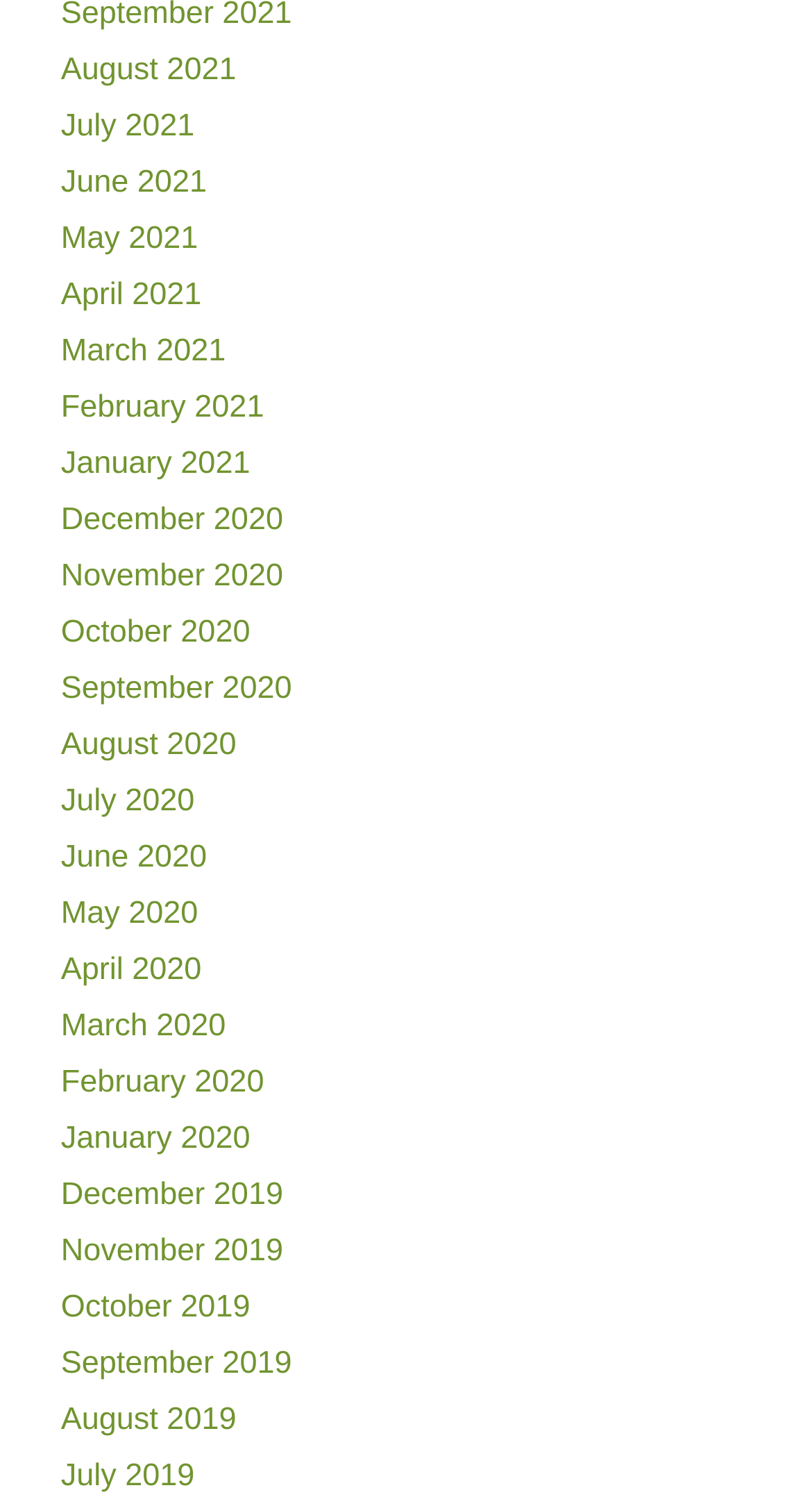Please identify the bounding box coordinates of the clickable area that will allow you to execute the instruction: "go to July 2020".

[0.075, 0.523, 0.24, 0.547]